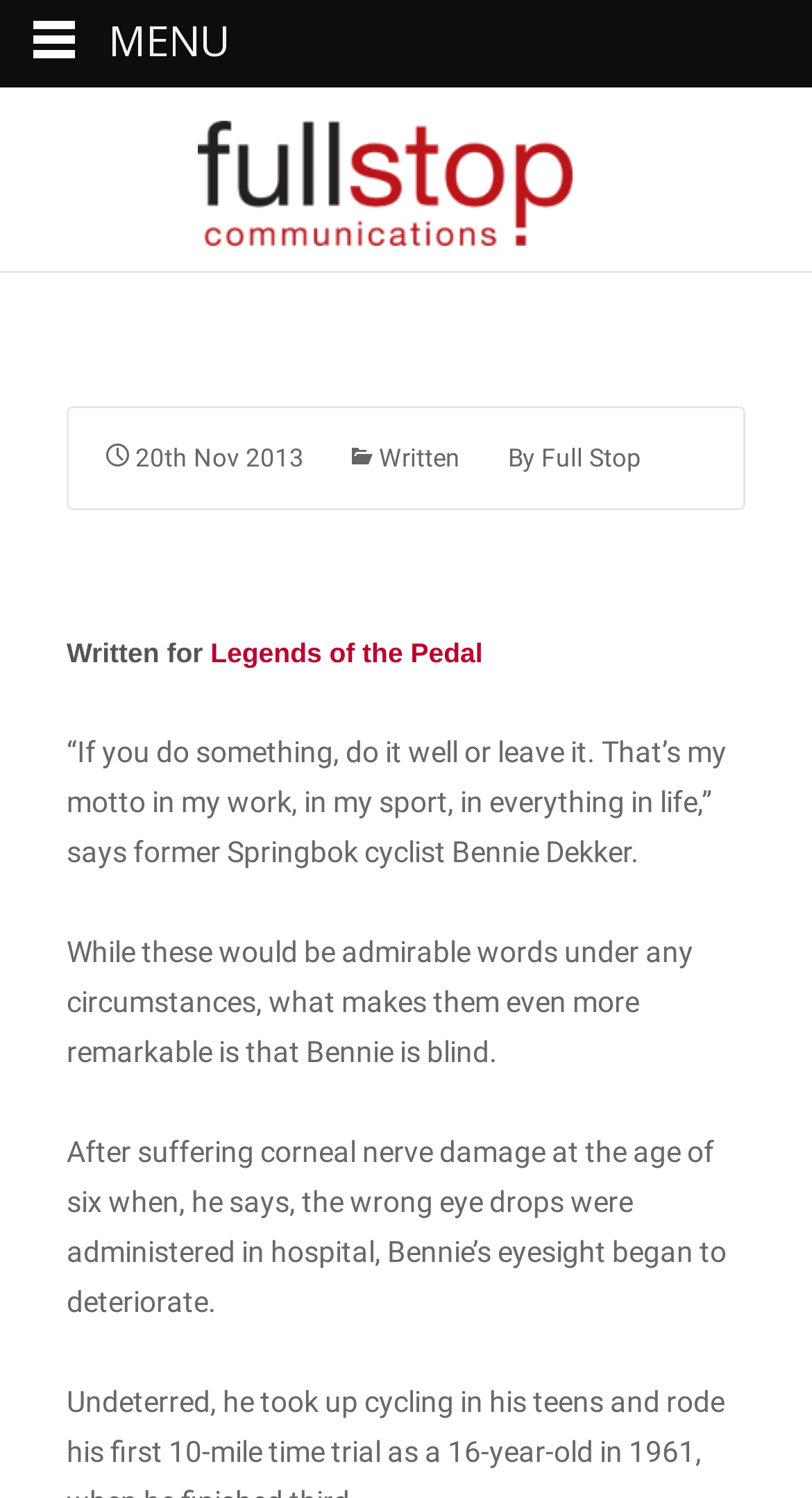Please determine the bounding box coordinates for the element with the description: "title="Full Stop Communications"".

[0.243, 0.058, 0.757, 0.181]